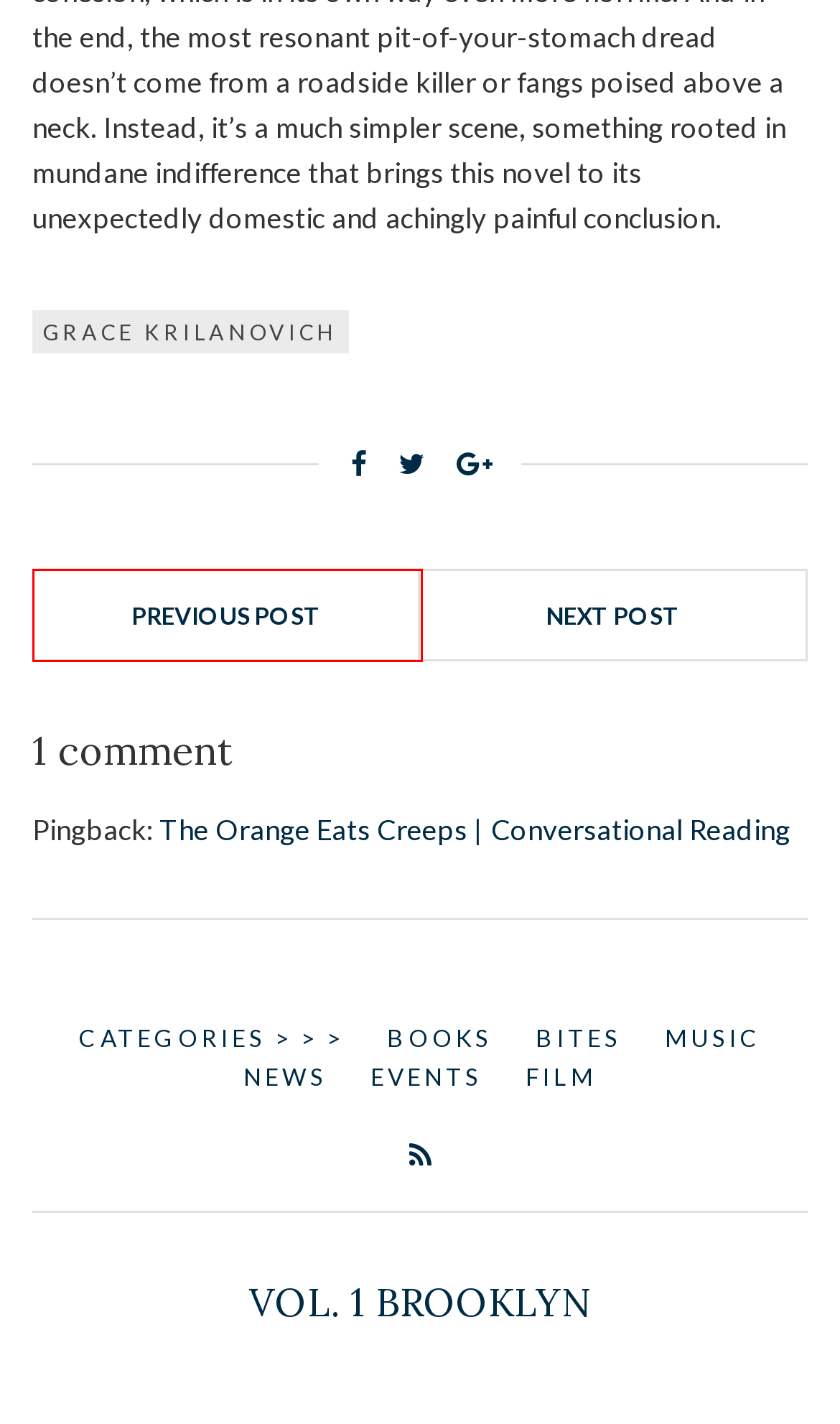Examine the screenshot of the webpage, which includes a red bounding box around an element. Choose the best matching webpage description for the page that will be displayed after clicking the element inside the red bounding box. Here are the candidates:
A. Ten Musicians Who Would Probably Write Good Books – Vol. 1 Brooklyn
B. News – Vol. 1 Brooklyn
C. Film – Vol. 1 Brooklyn
D. music – Vol. 1 Brooklyn
E. Bites – Vol. 1 Brooklyn
F. Grace Krilanovich – Vol. 1 Brooklyn
G. Events – Vol. 1 Brooklyn
H. Reviewed: “The Orange Eats Creeps” by Grace Krilanovich – Vol. 1 Brooklyn

H